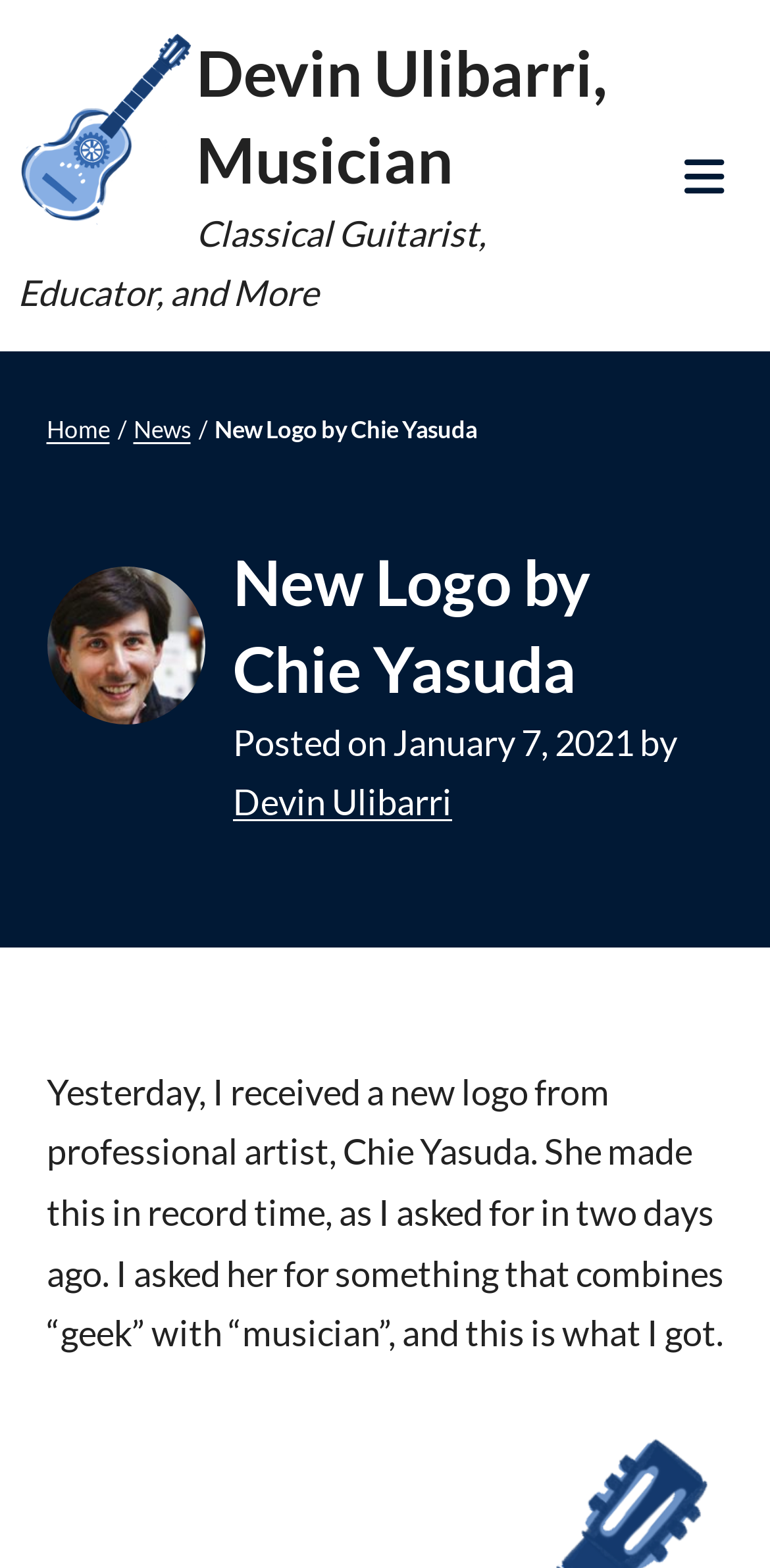Could you identify the text that serves as the heading for this webpage?

New Logo by Chie Yasuda